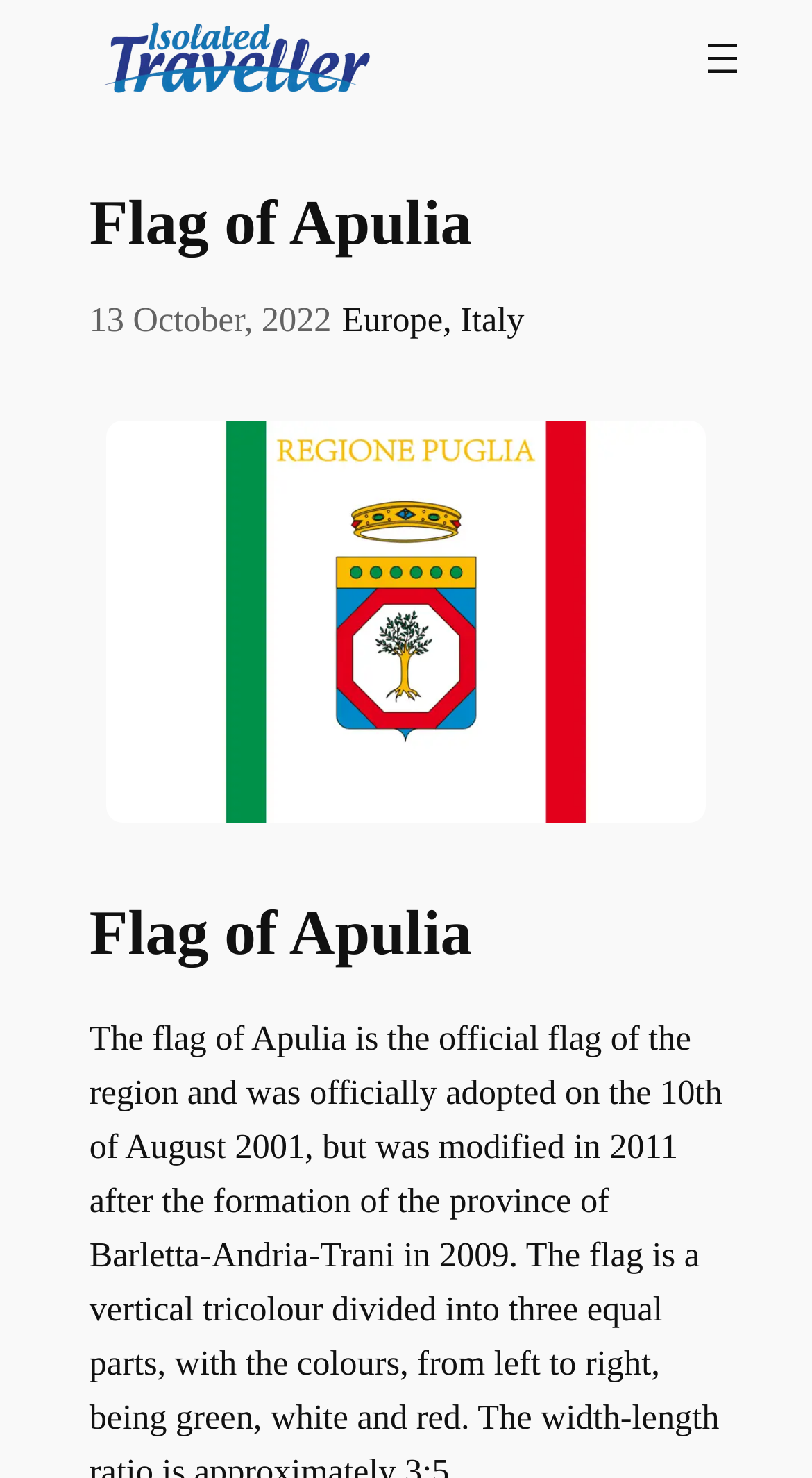Give a one-word or short phrase answer to the question: 
What is the bounding box coordinate of the navigation menu?

[0.858, 0.022, 0.92, 0.056]